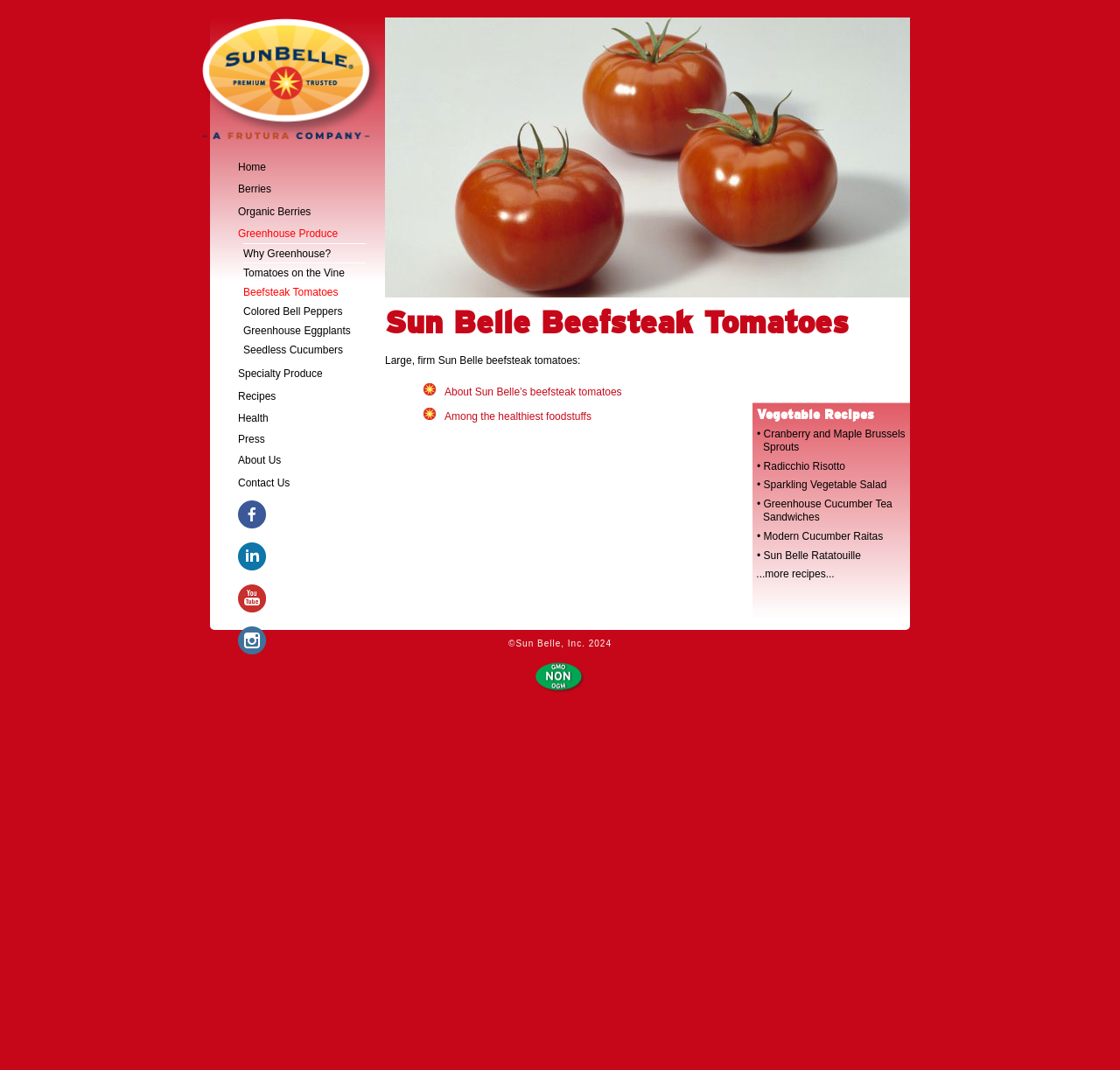Provide the bounding box coordinates for the specified HTML element described in this description: "Among the healthiest foodstuffs". The coordinates should be four float numbers ranging from 0 to 1, in the format [left, top, right, bottom].

[0.375, 0.378, 0.648, 0.401]